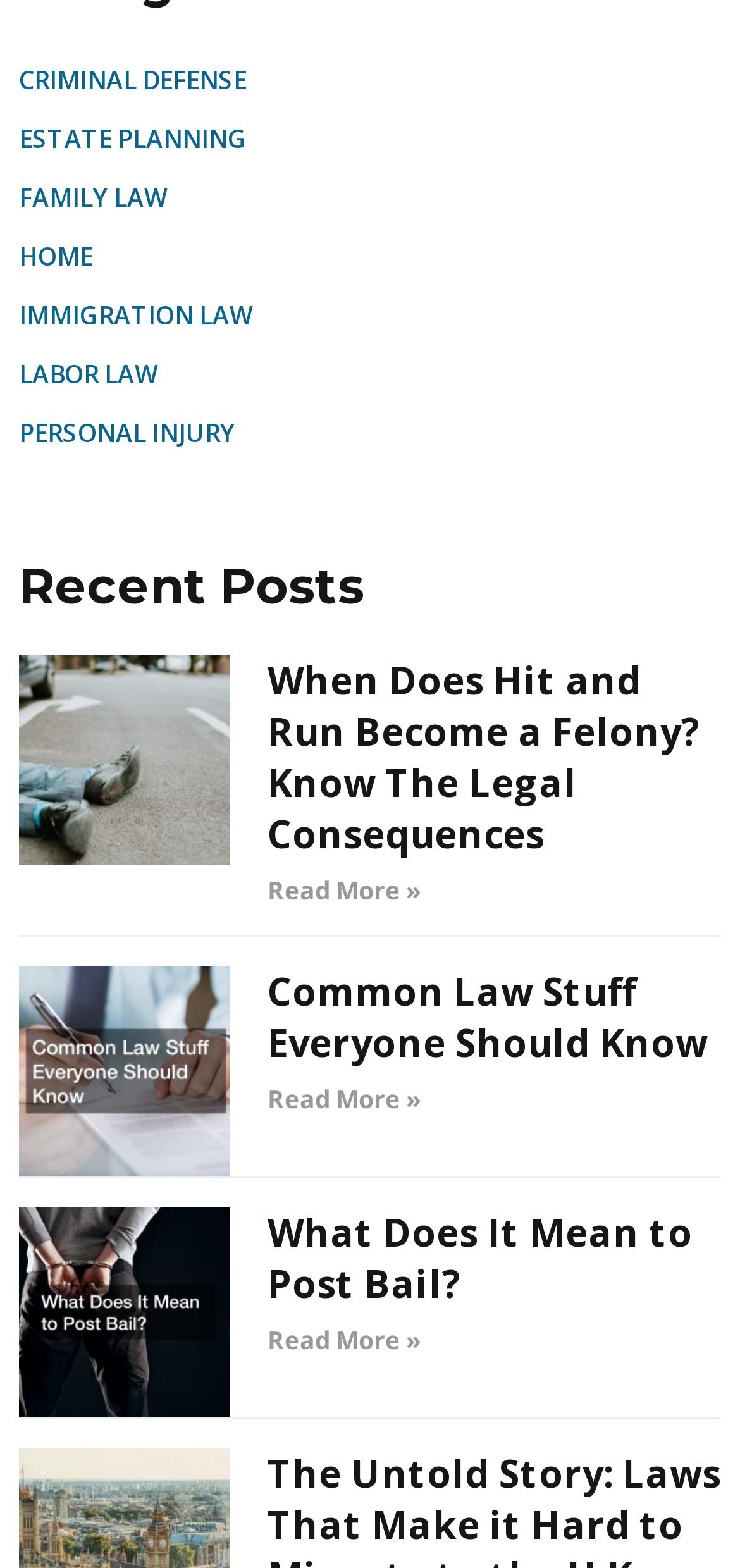Locate the bounding box coordinates of the item that should be clicked to fulfill the instruction: "Click on CRIMINAL DEFENSE".

[0.026, 0.039, 0.333, 0.061]